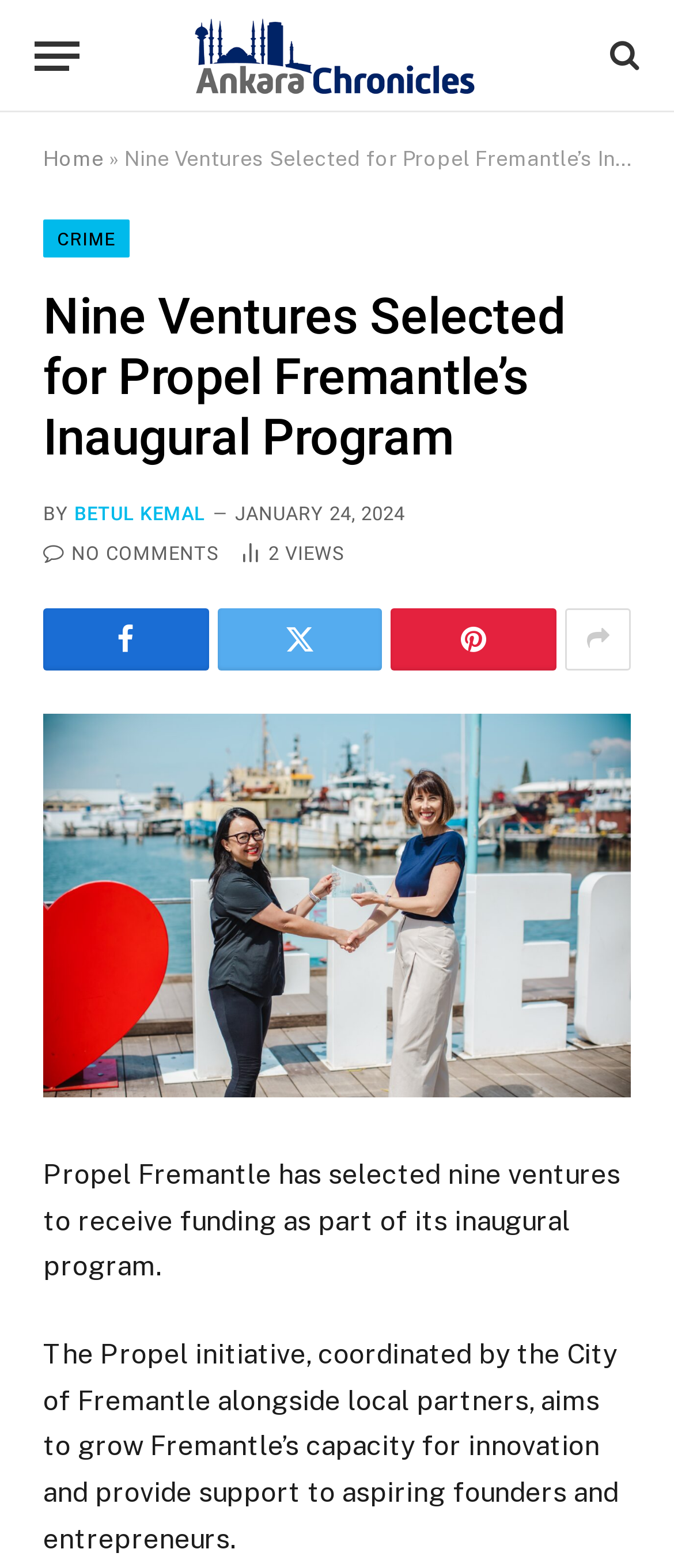Answer briefly with one word or phrase:
What is the name of the program mentioned in the article?

Propel Fremantle